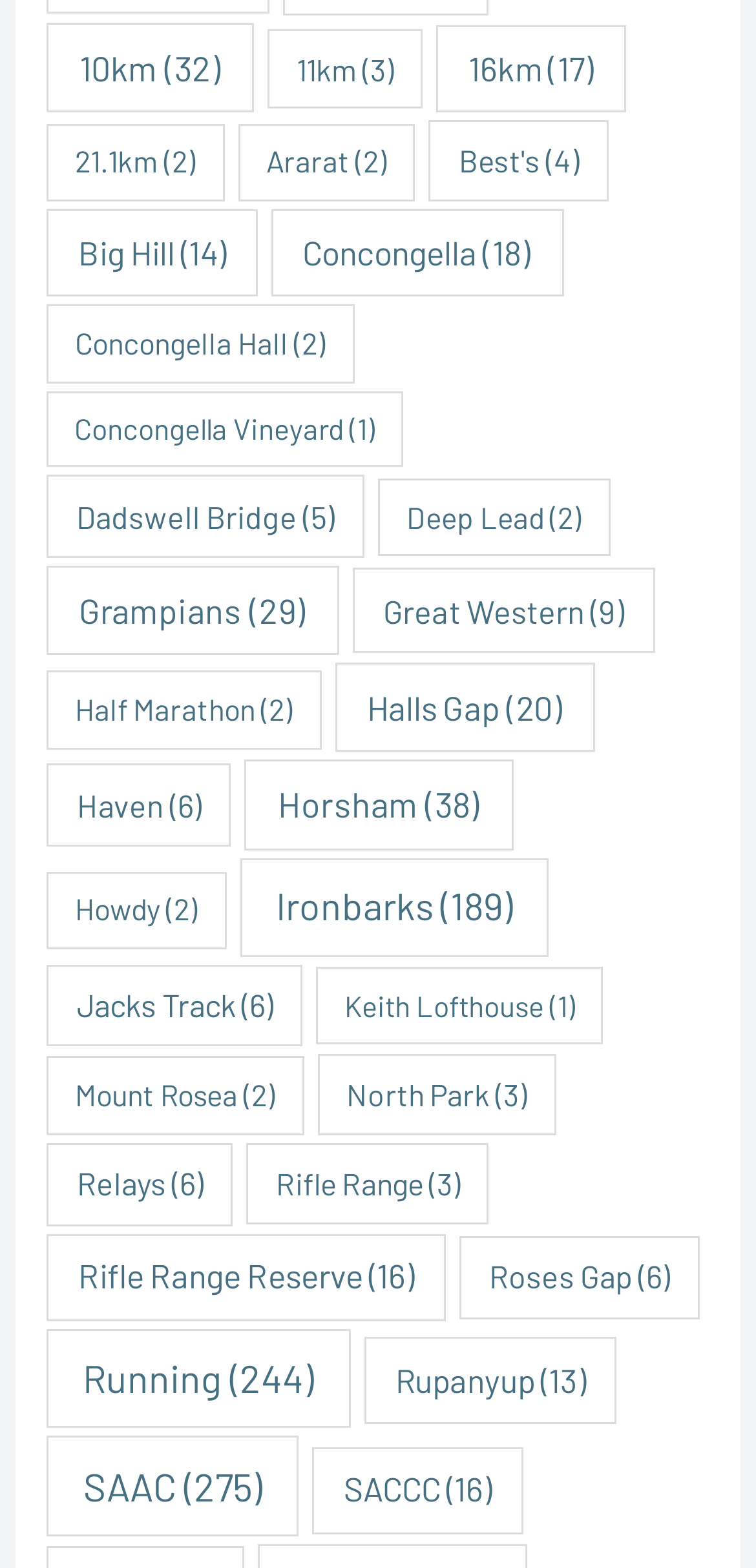Can you provide the bounding box coordinates for the element that should be clicked to implement the instruction: "View Best's"?

[0.568, 0.077, 0.805, 0.129]